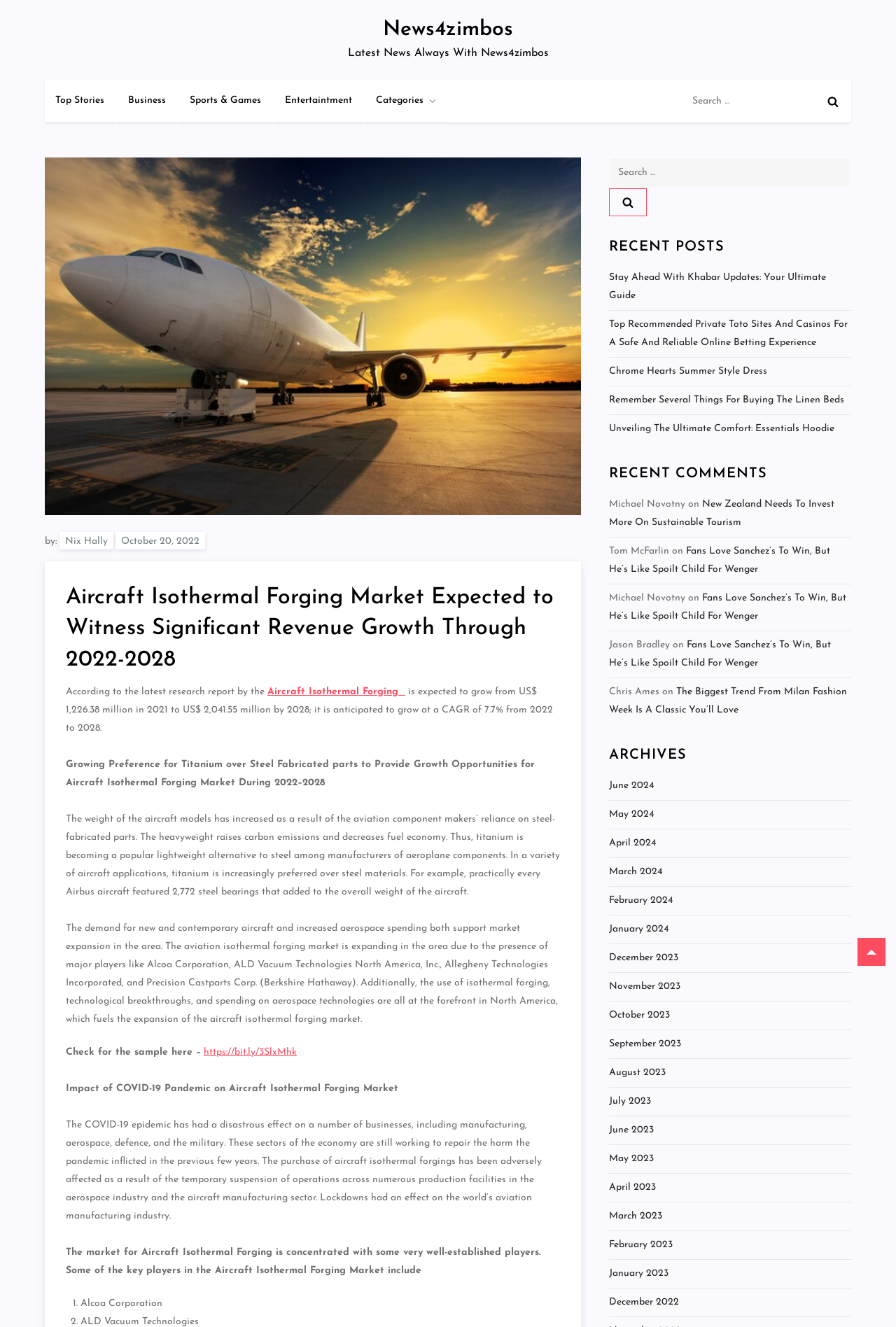Determine the bounding box coordinates for the area you should click to complete the following instruction: "Check recent posts".

[0.68, 0.179, 0.95, 0.194]